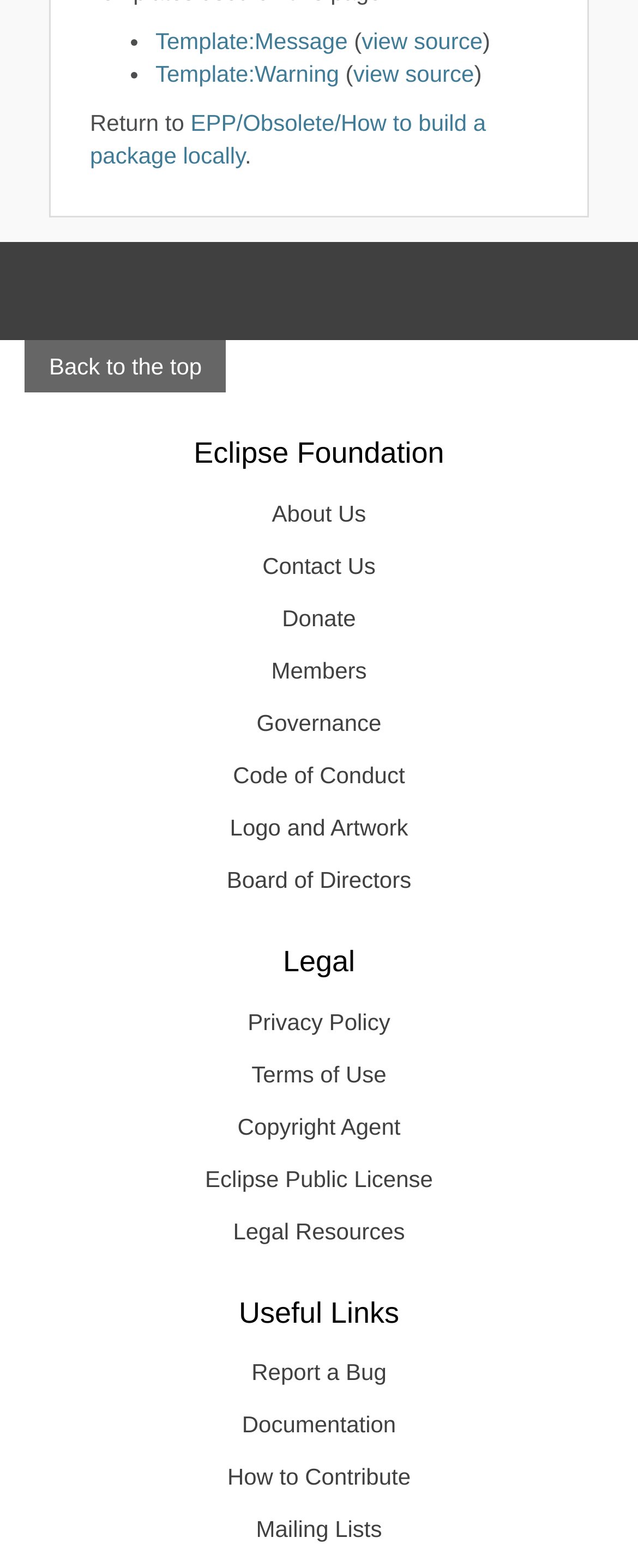Find and indicate the bounding box coordinates of the region you should select to follow the given instruction: "Report a Bug".

[0.038, 0.859, 0.962, 0.892]